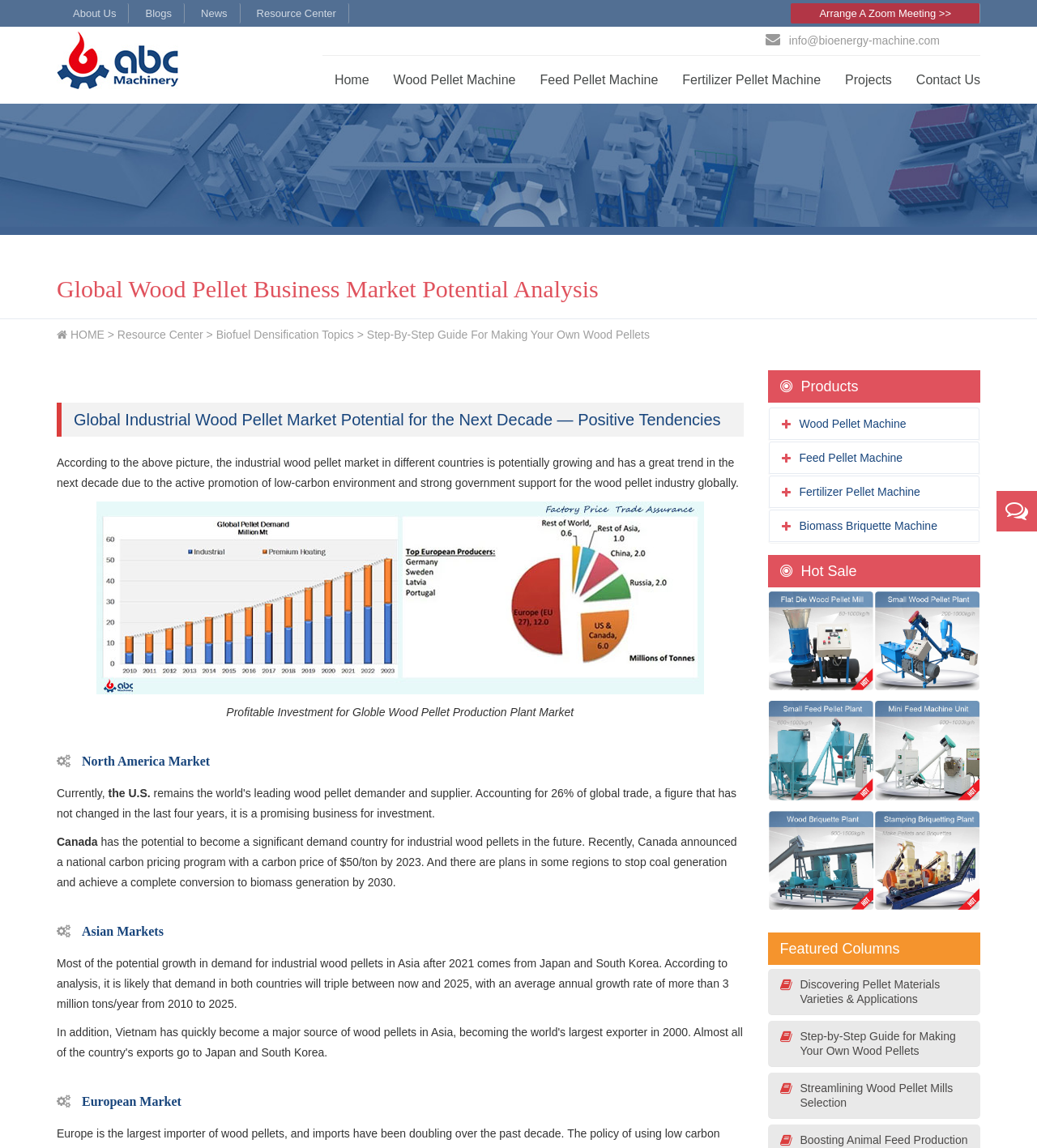Determine the bounding box coordinates of the target area to click to execute the following instruction: "View the 'Global Wood Pellet Business Market Potential Analysis'."

[0.055, 0.24, 0.945, 0.264]